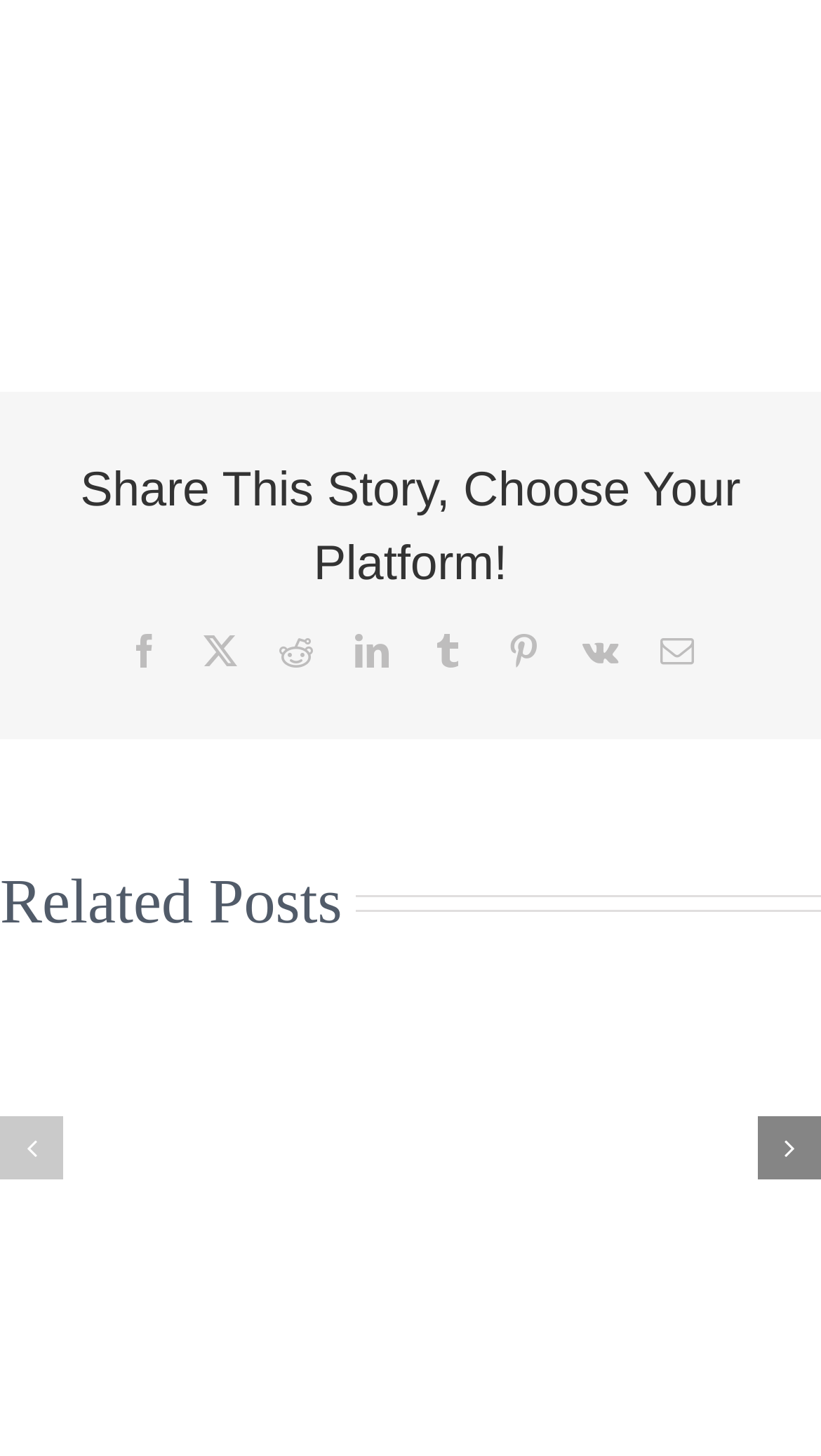Show me the bounding box coordinates of the clickable region to achieve the task as per the instruction: "View related post 'Our spring charity fundraising event'".

[0.048, 0.694, 0.396, 0.893]